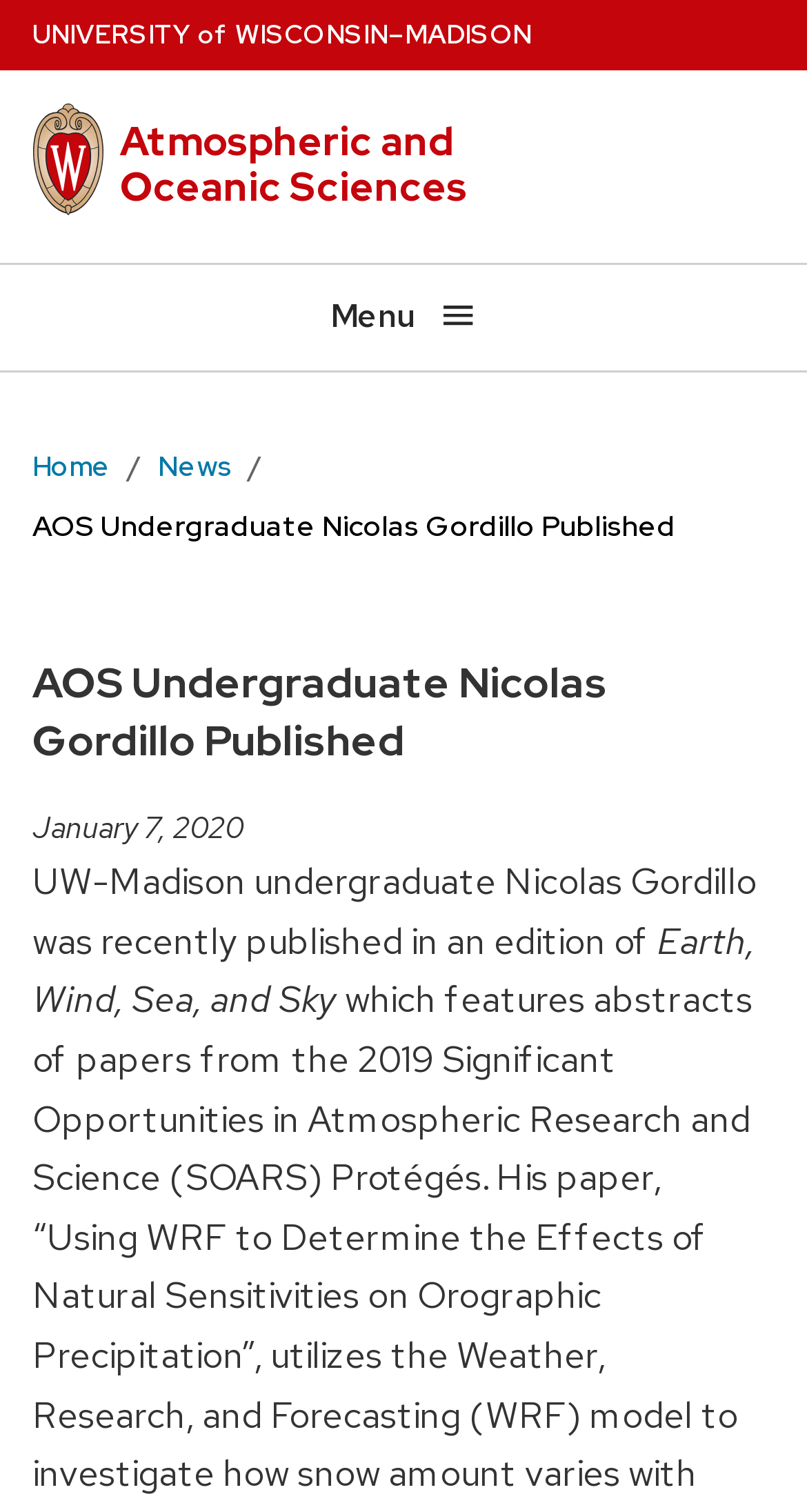From the webpage screenshot, predict the bounding box coordinates (top-left x, top-left y, bottom-right x, bottom-right y) for the UI element described here: Skip to main content

[0.0, 0.0, 0.024, 0.013]